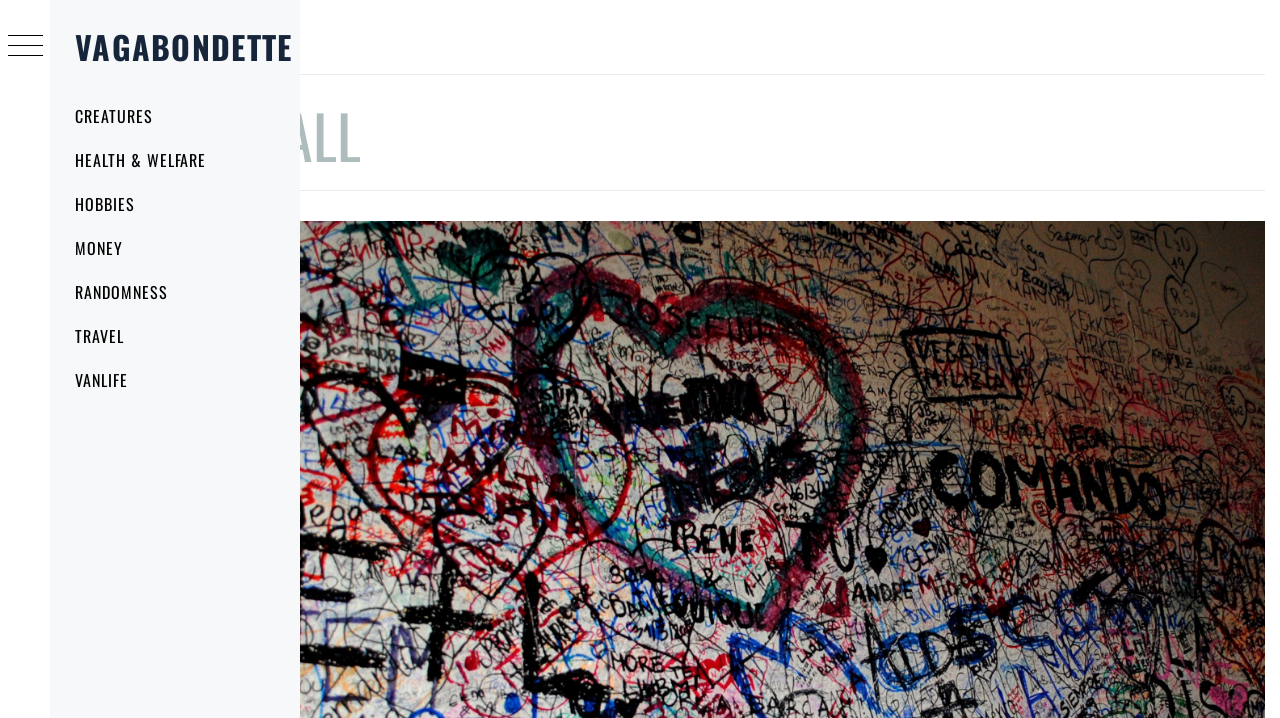Determine the bounding box coordinates of the area to click in order to meet this instruction: "check the publication date".

[0.246, 0.321, 0.297, 0.394]